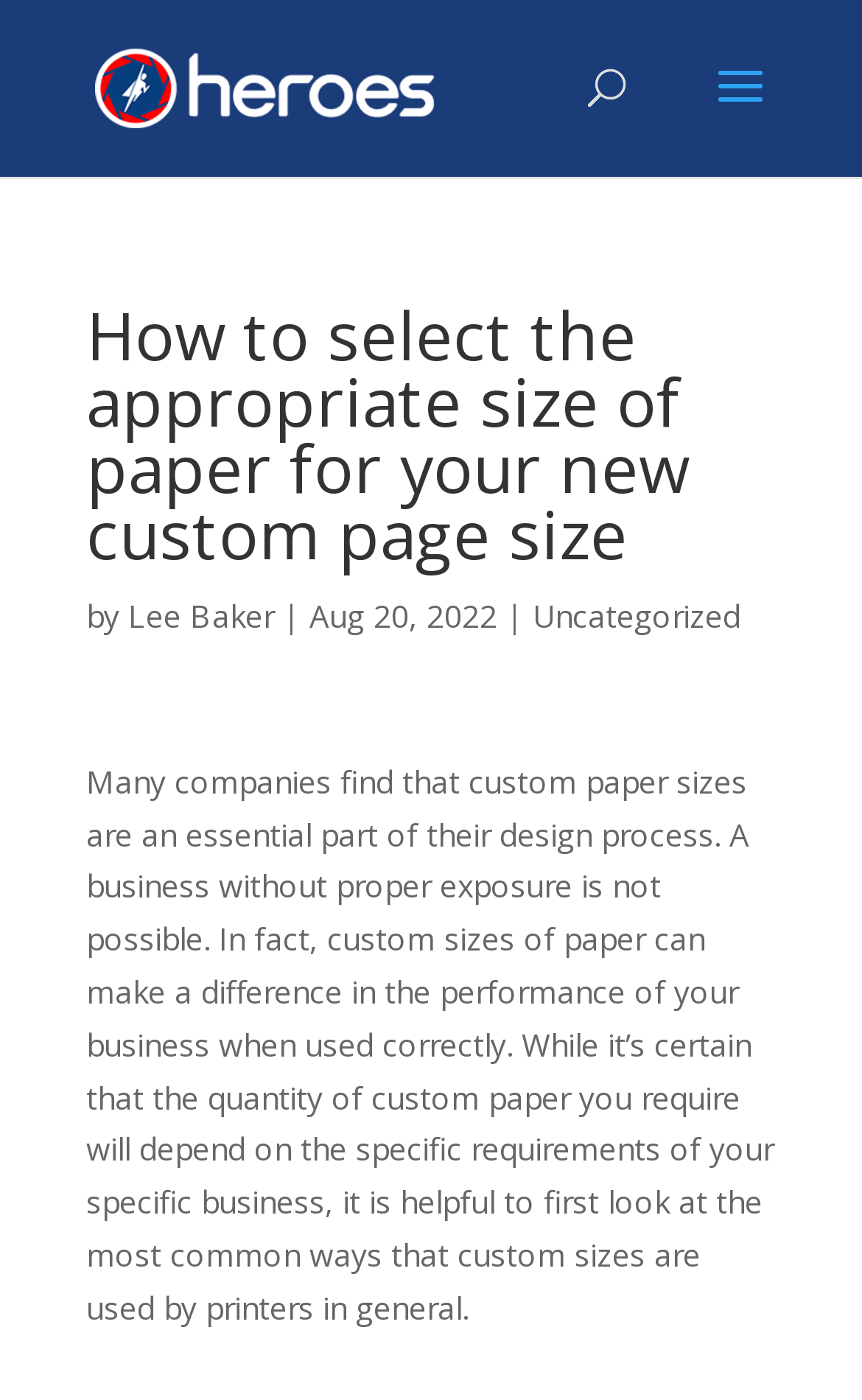Please determine and provide the text content of the webpage's heading.

How to select the appropriate size of paper for your new custom page size